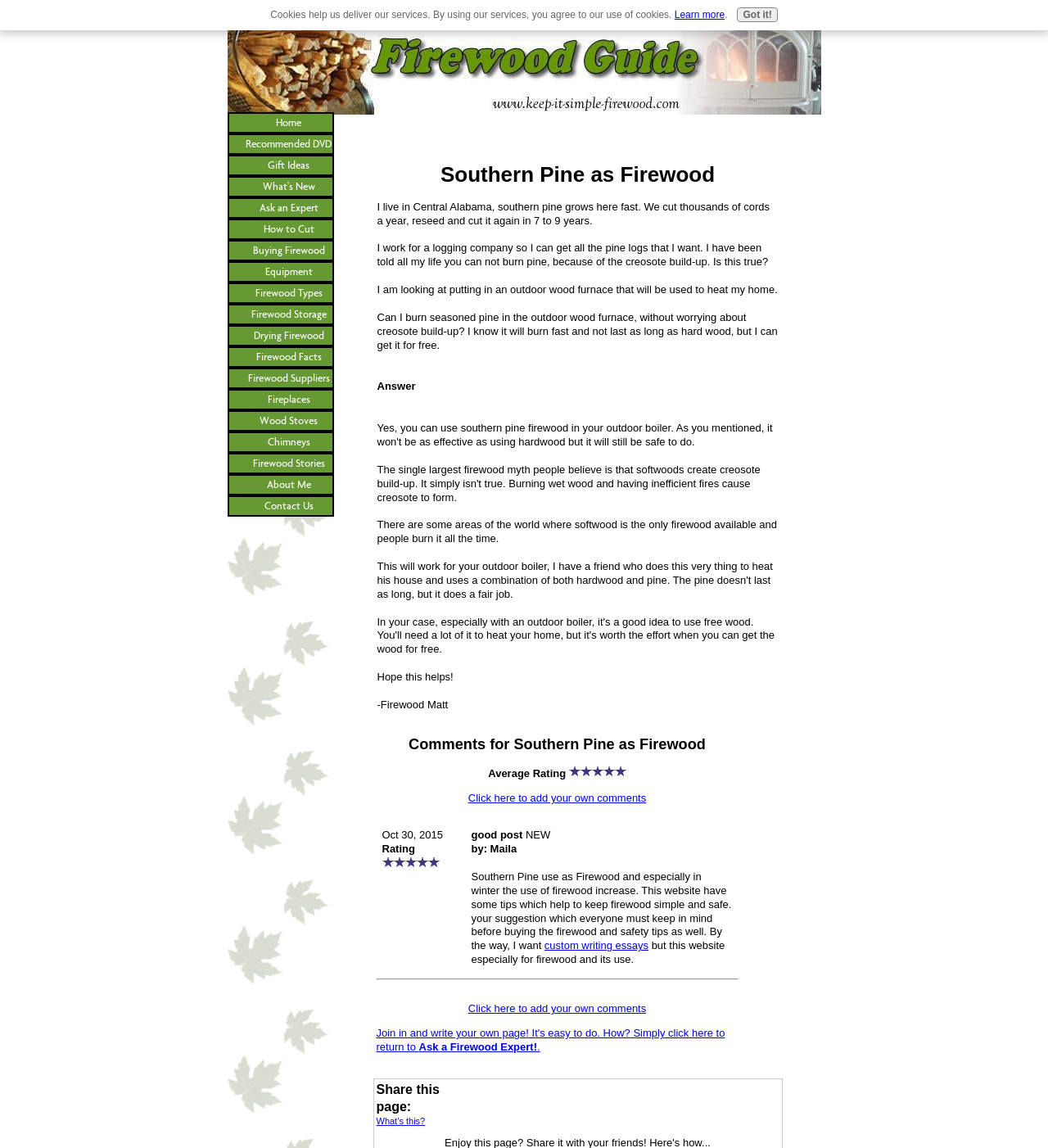Carefully examine the image and provide an in-depth answer to the question: What is the purpose of the link 'Click here to add your own comments'?

The link 'Click here to add your own comments' is likely to allow users to add their own comments to the webpage, as indicated by the text 'Click here to add your own comments' and its location in the 'Comments for Southern Pine as Firewood' section.